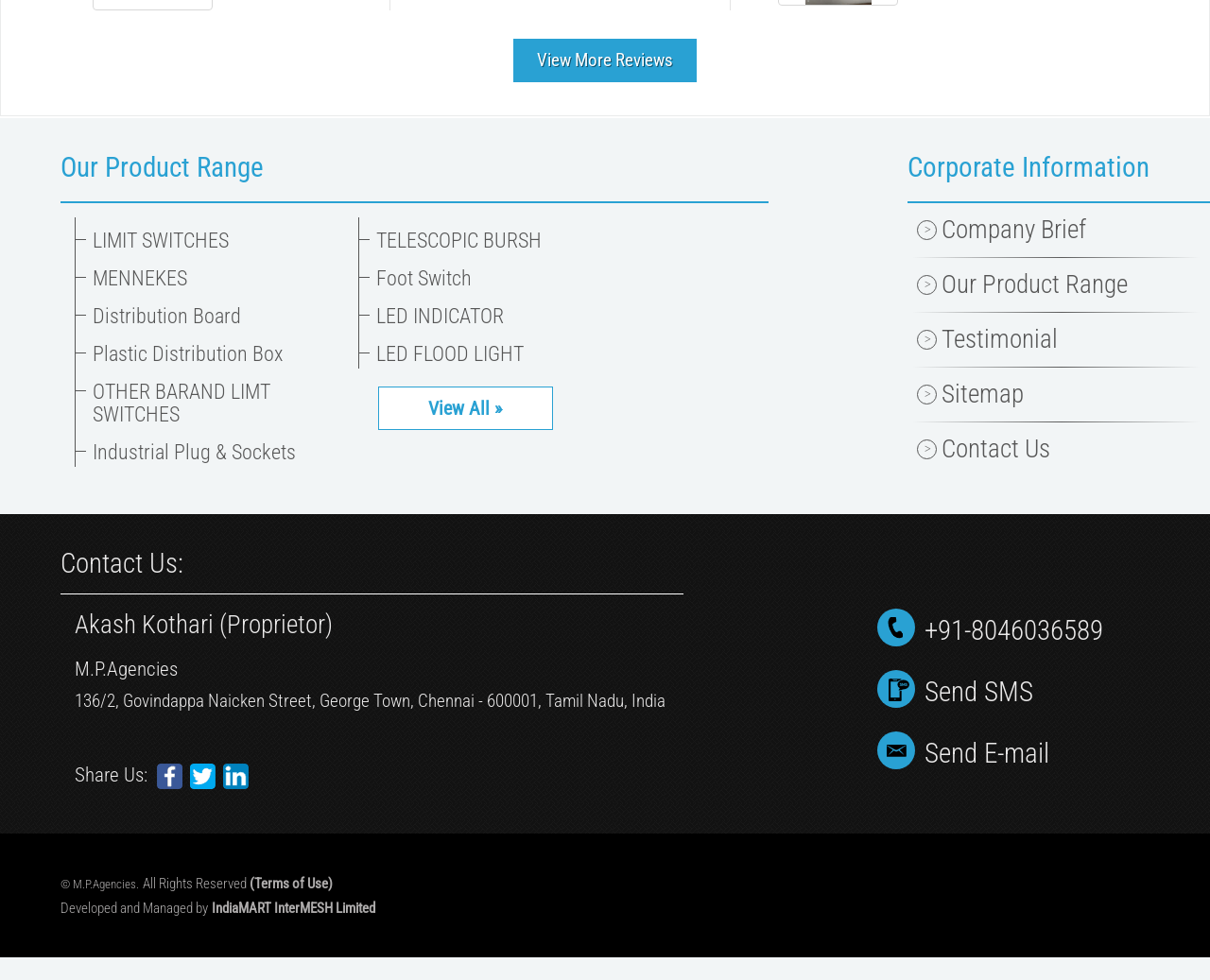Please use the details from the image to answer the following question comprehensively:
How can users contact the company?

Users can contact the company through phone by calling the number +91-8046036589, or by sending an SMS or email through the links provided at the bottom of the webpage.